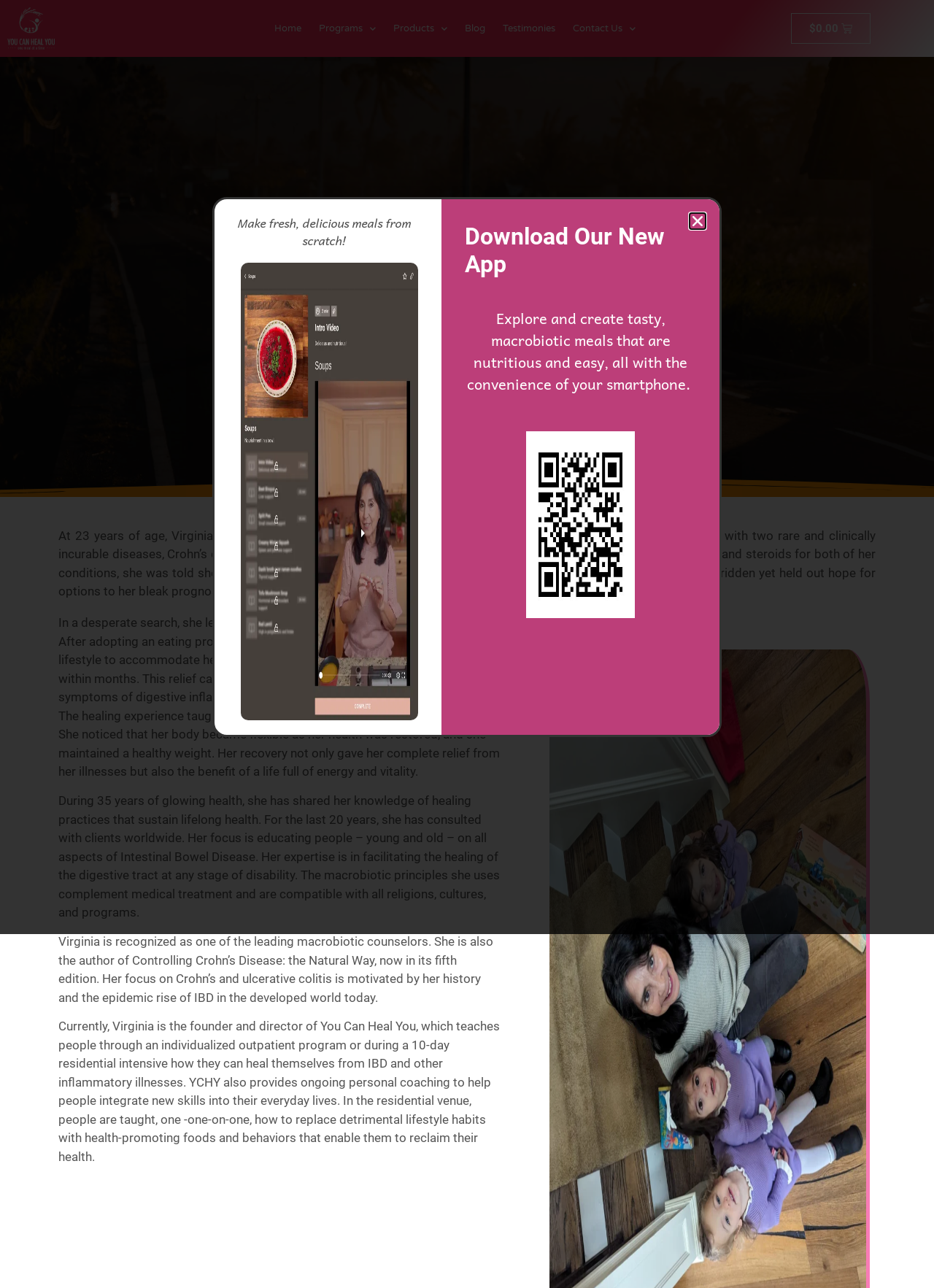Identify the bounding box coordinates of the clickable region to carry out the given instruction: "Click the 'Home' link".

[0.294, 0.0, 0.323, 0.044]